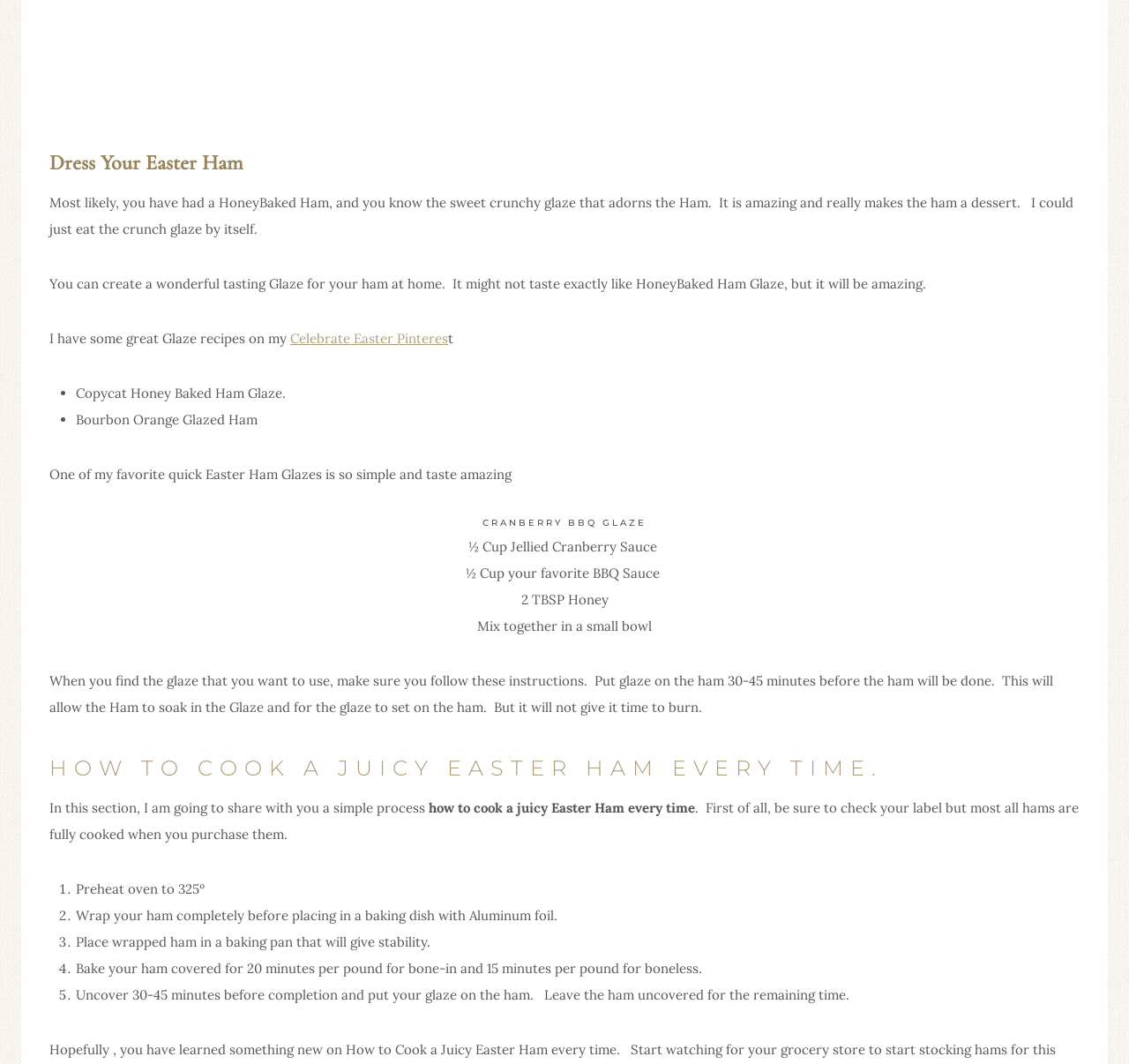Please identify the bounding box coordinates of the element on the webpage that should be clicked to follow this instruction: "Read the 'CRANBERRY BBQ GLAZE' heading". The bounding box coordinates should be given as four float numbers between 0 and 1, formatted as [left, top, right, bottom].

[0.427, 0.486, 0.573, 0.497]